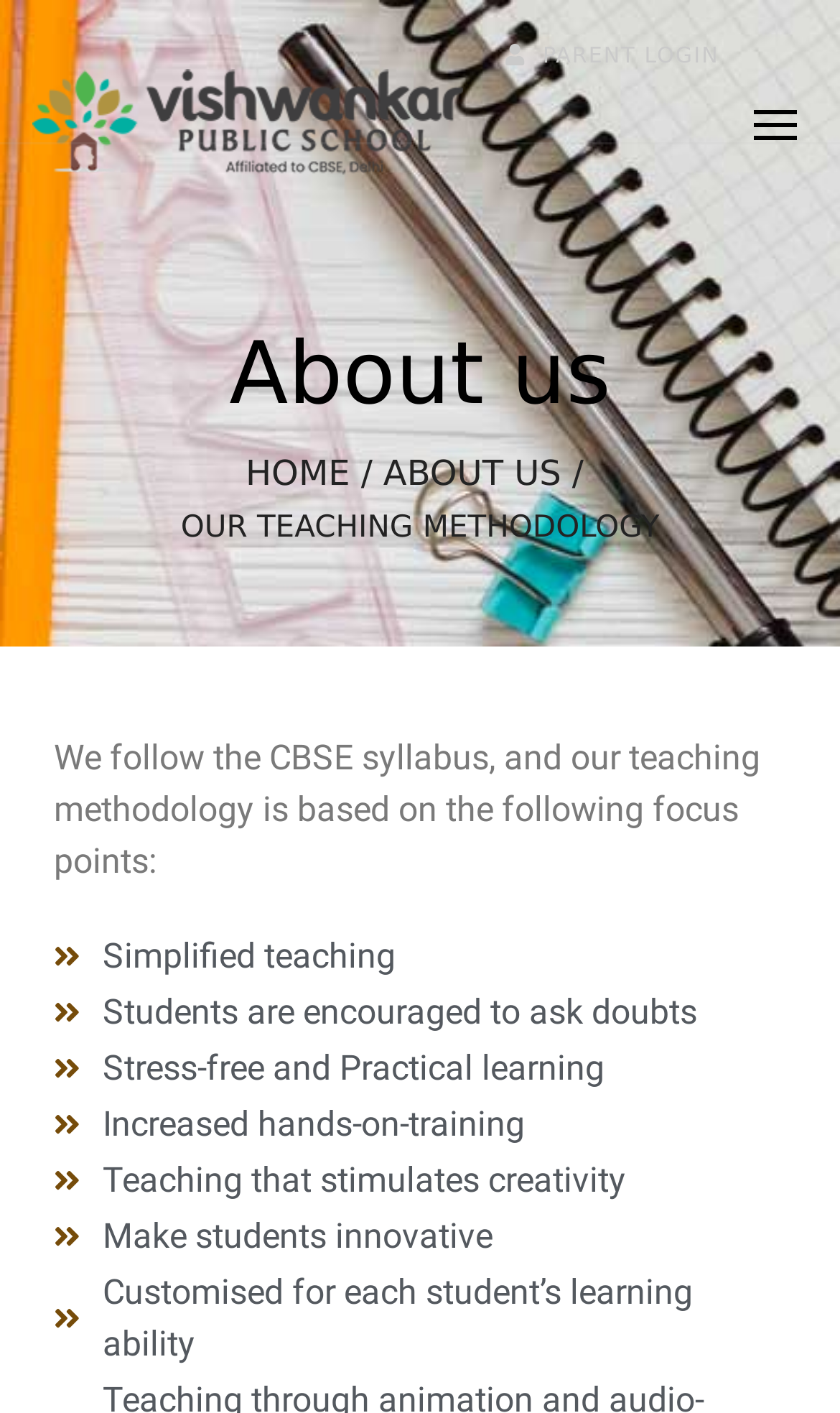Provide the bounding box coordinates of the HTML element this sentence describes: "Home".

[0.292, 0.32, 0.417, 0.349]